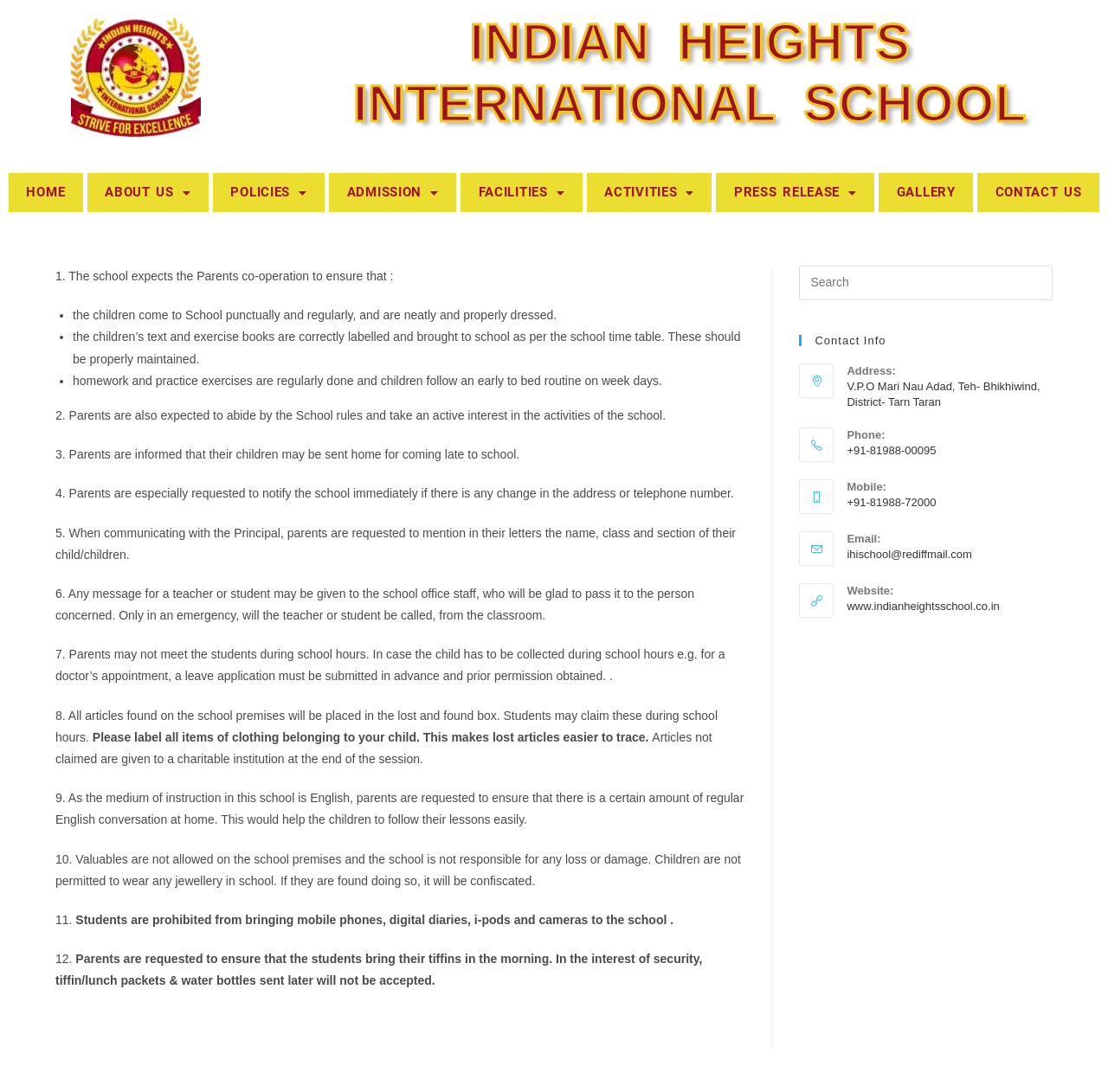Use a single word or phrase to answer this question: 
How can parents contact the school?

Phone, mobile, or email